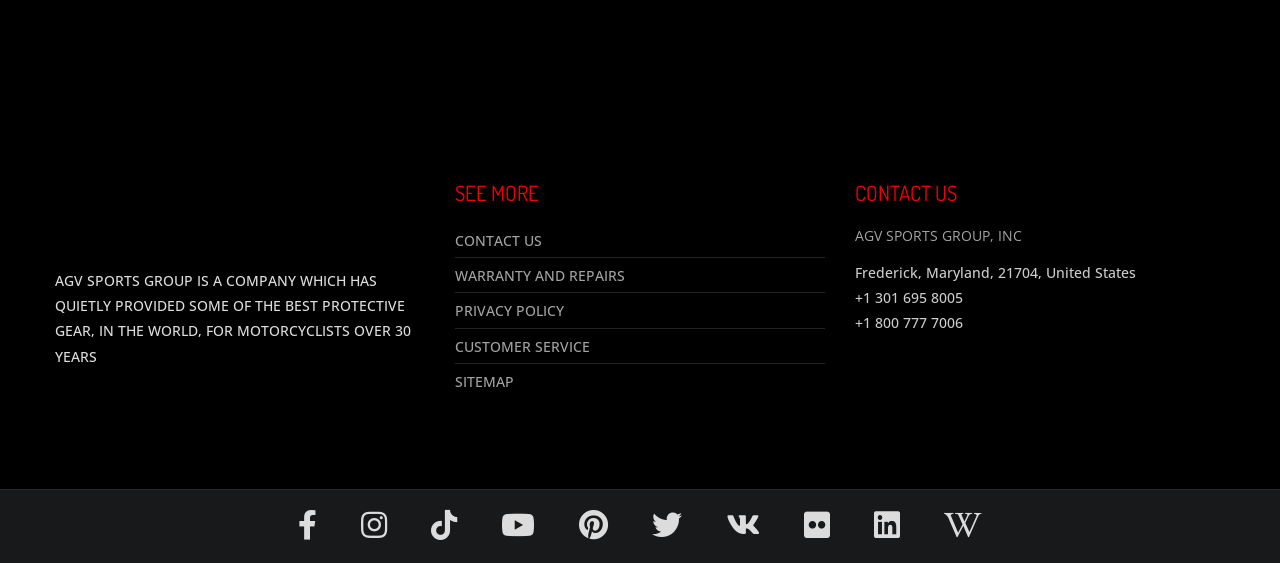Determine the bounding box coordinates of the clickable element to achieve the following action: 'Check our warranty and repairs policy'. Provide the coordinates as four float values between 0 and 1, formatted as [left, top, right, bottom].

[0.355, 0.468, 0.645, 0.512]